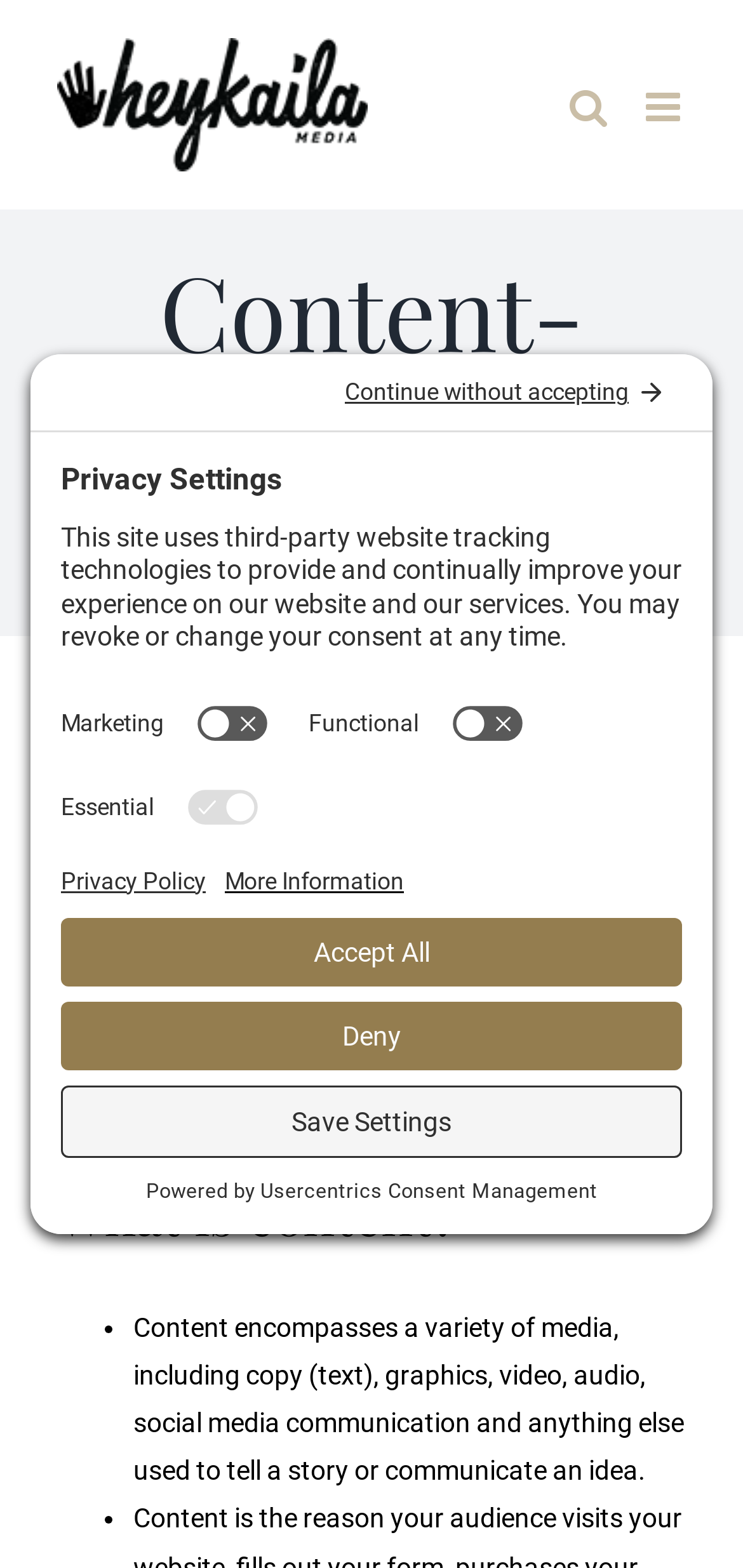Could you highlight the region that needs to be clicked to execute the instruction: "Click the link to open privacy policy"?

[0.082, 0.548, 0.277, 0.57]